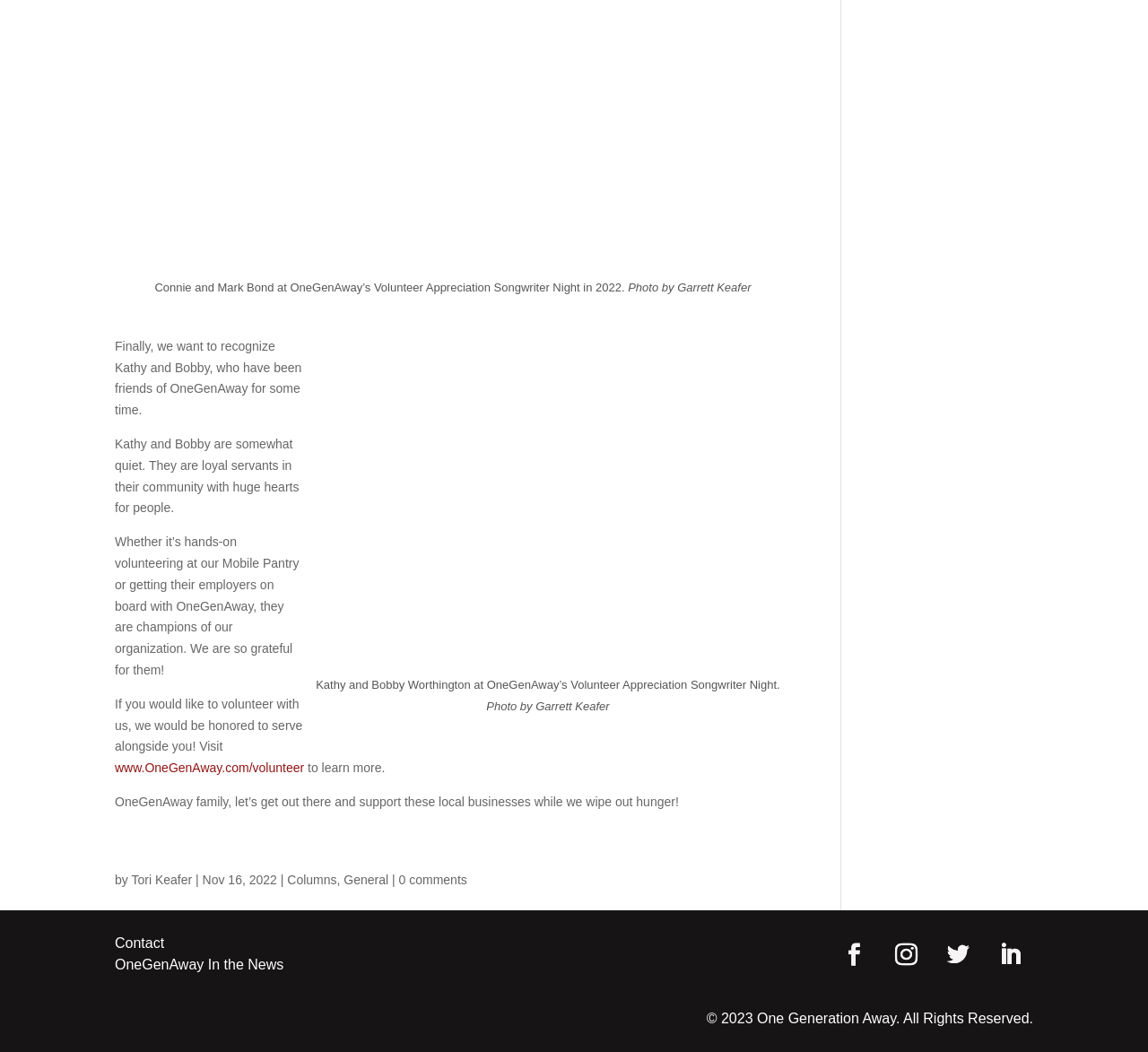What is the year of the copyright?
Look at the screenshot and respond with one word or a short phrase.

2023